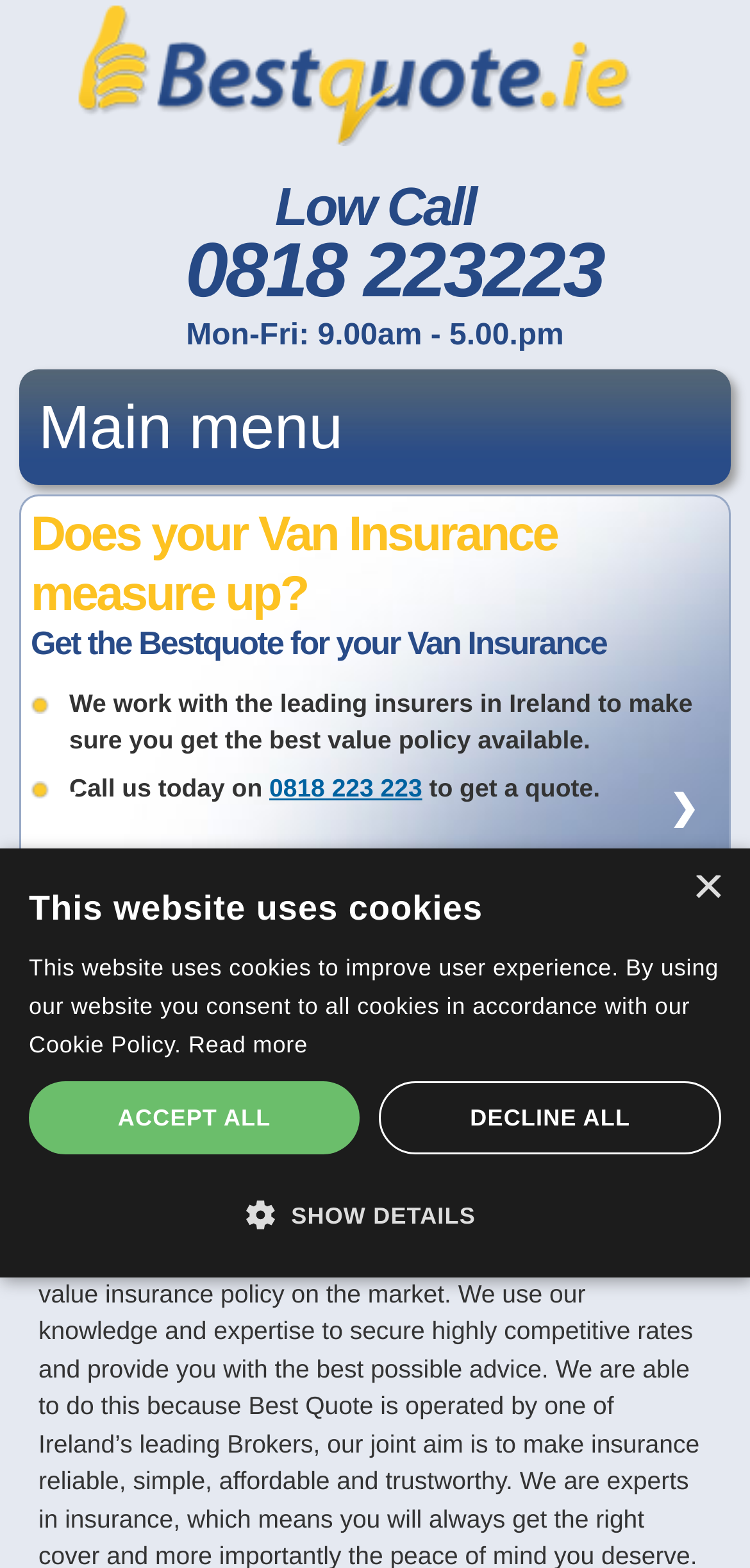Please extract and provide the main headline of the webpage.

Why Best Quote?